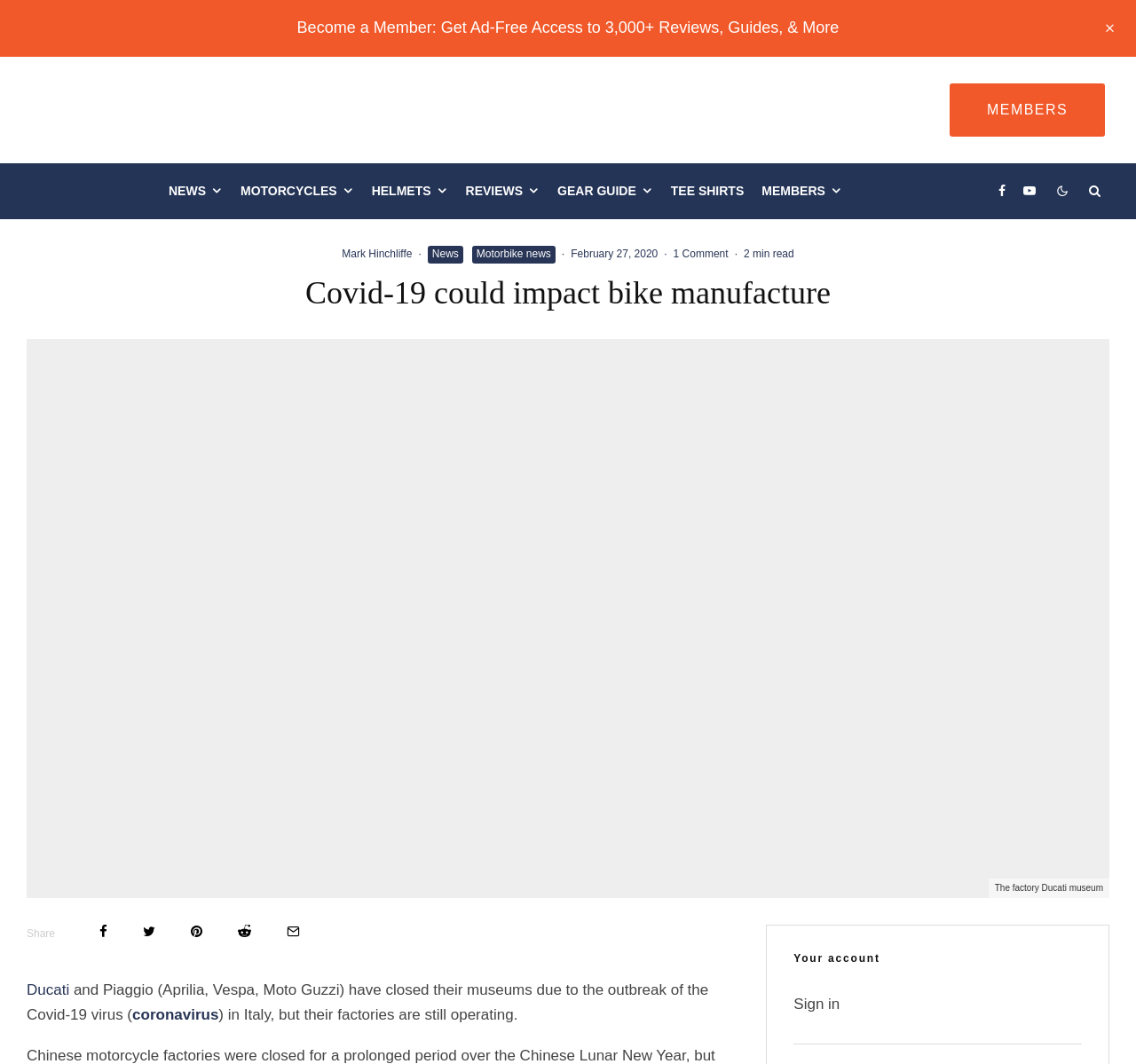Please specify the bounding box coordinates of the area that should be clicked to accomplish the following instruction: "Read motorbike news". The coordinates should consist of four float numbers between 0 and 1, i.e., [left, top, right, bottom].

[0.415, 0.231, 0.489, 0.248]